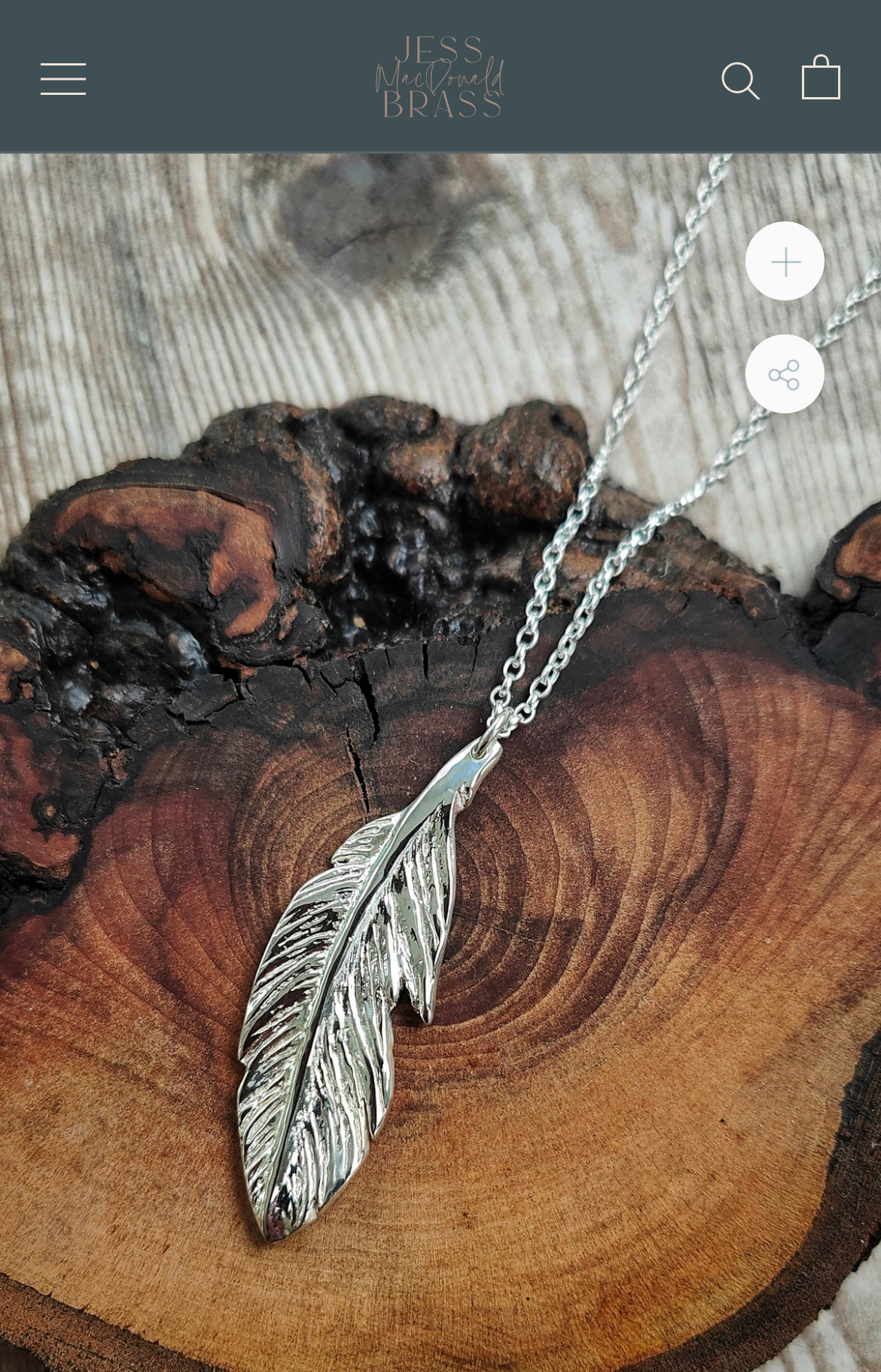Locate the bounding box coordinates for the element described below: "aria-label="Open cart"". The coordinates must be four float values between 0 and 1, formatted as [left, top, right, bottom].

[0.91, 0.04, 0.954, 0.072]